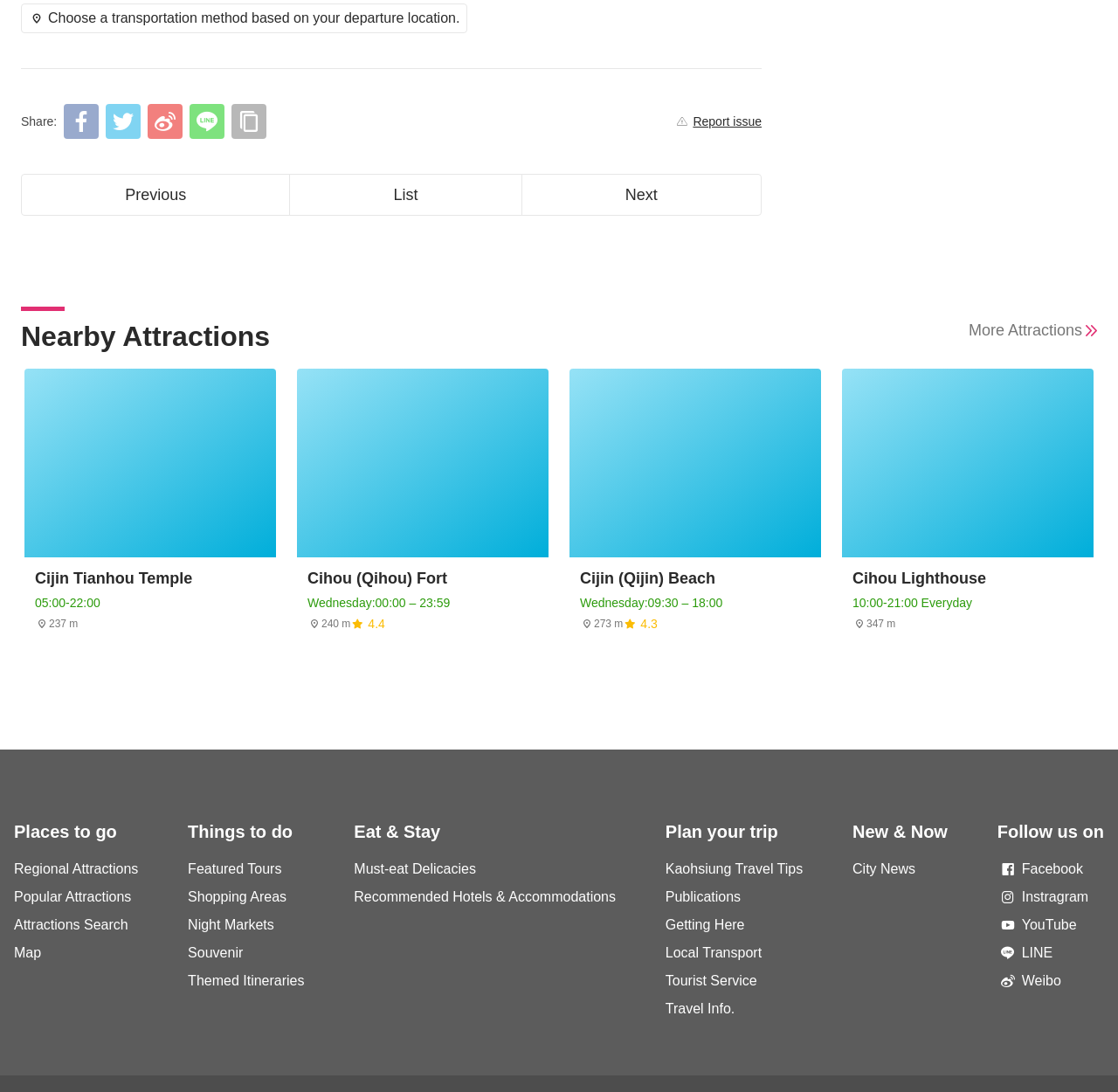Please answer the following question as detailed as possible based on the image: 
How many social media platforms are listed to follow?

There are 5 social media platforms listed to follow, which are Facebook, Instragram, YouTube, LINE, and Weibo, located at the bottom of the webpage.